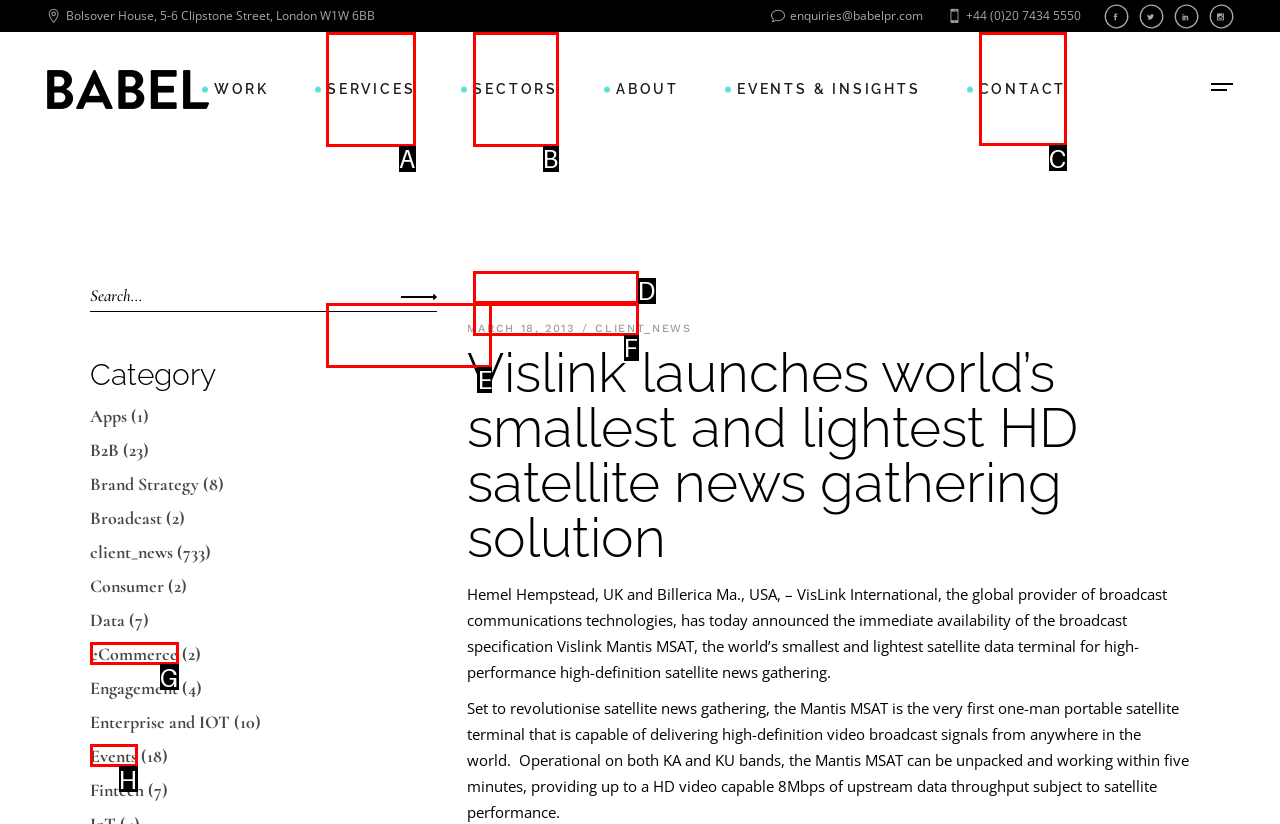To complete the task: Click the 'CONTACT' link, which option should I click? Answer with the appropriate letter from the provided choices.

C